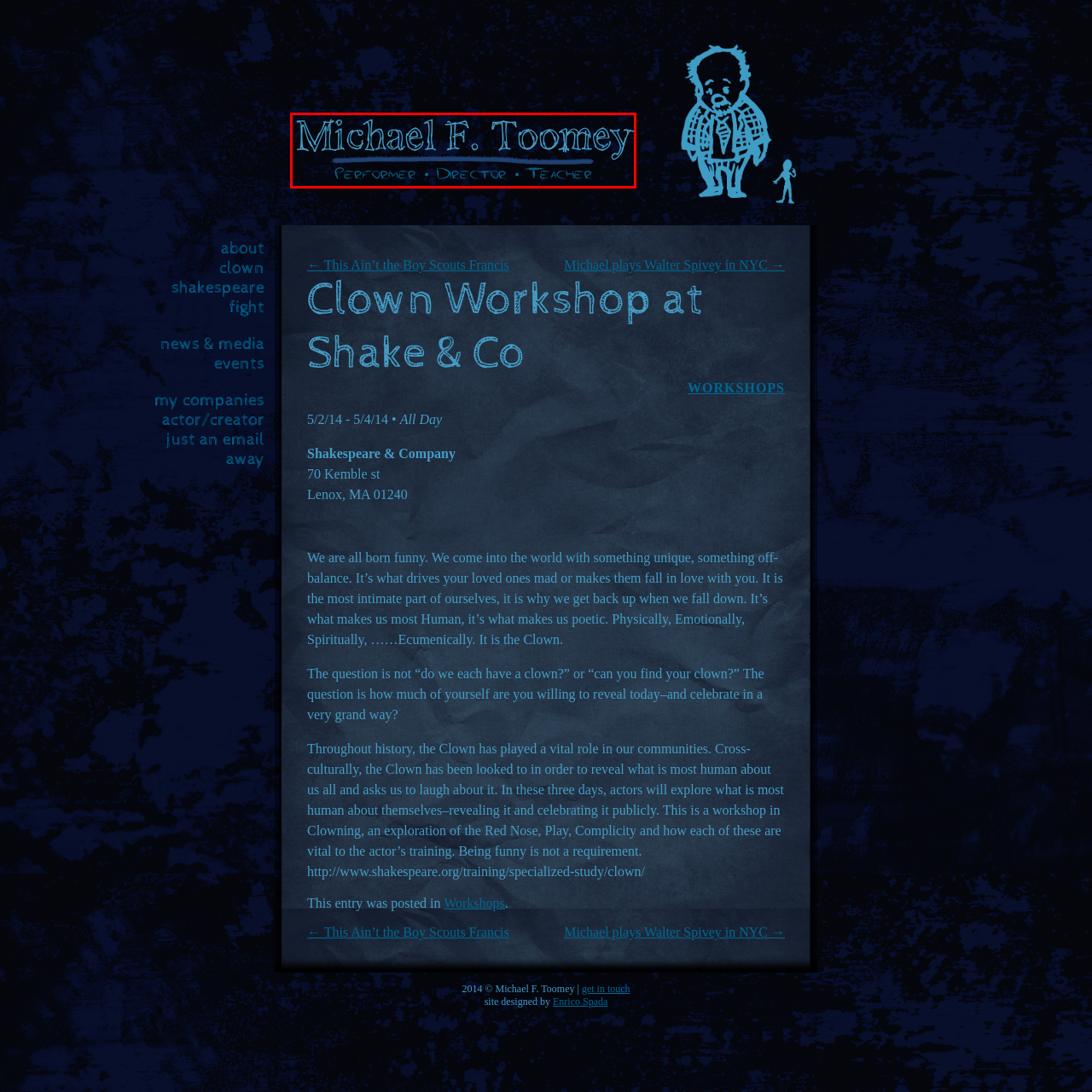Pay attention to the section outlined in red, How many roles are emphasized below the name? 
Reply with a single word or phrase.

Three